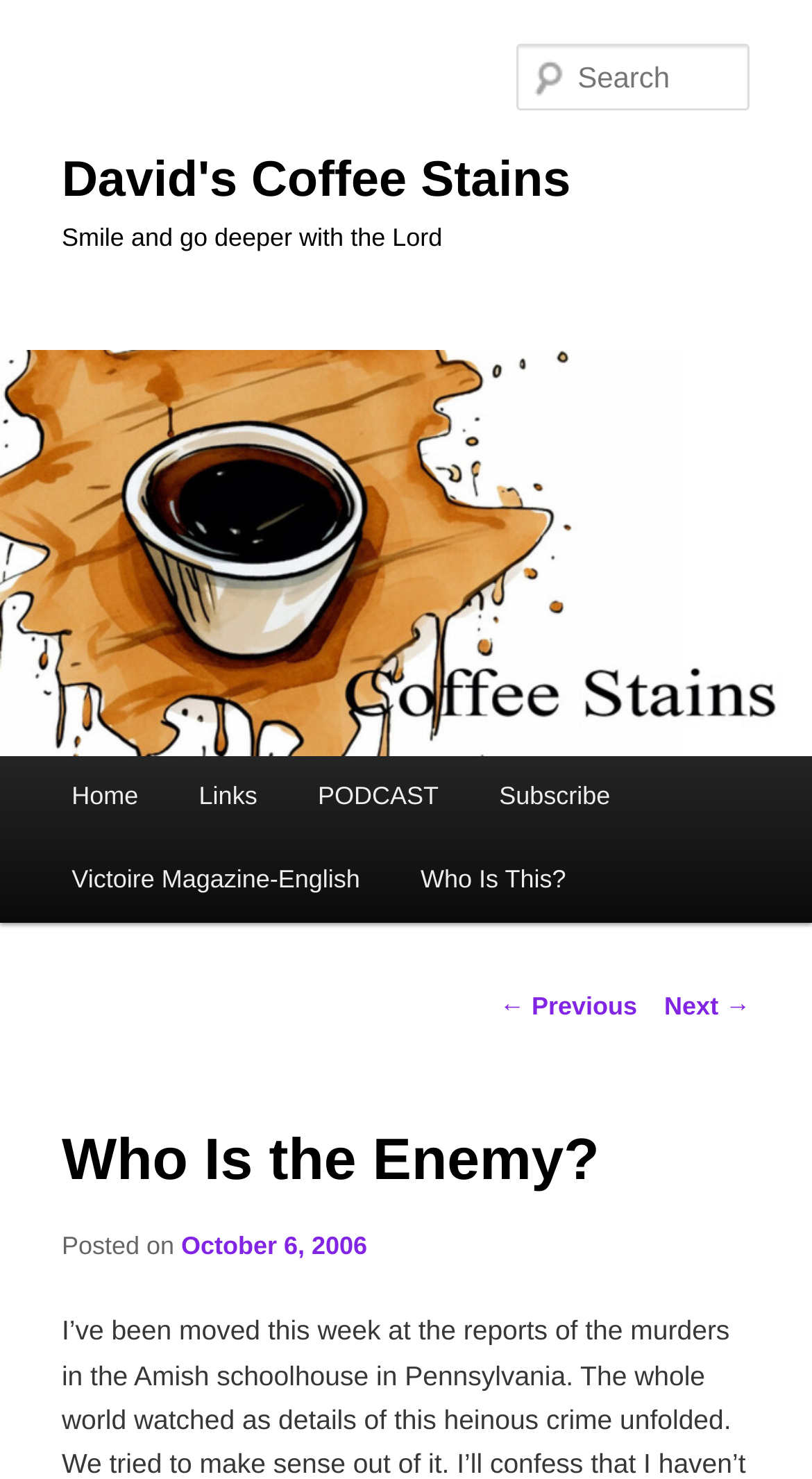Locate the bounding box coordinates of the element you need to click to accomplish the task described by this instruction: "search for something".

[0.637, 0.03, 0.924, 0.075]